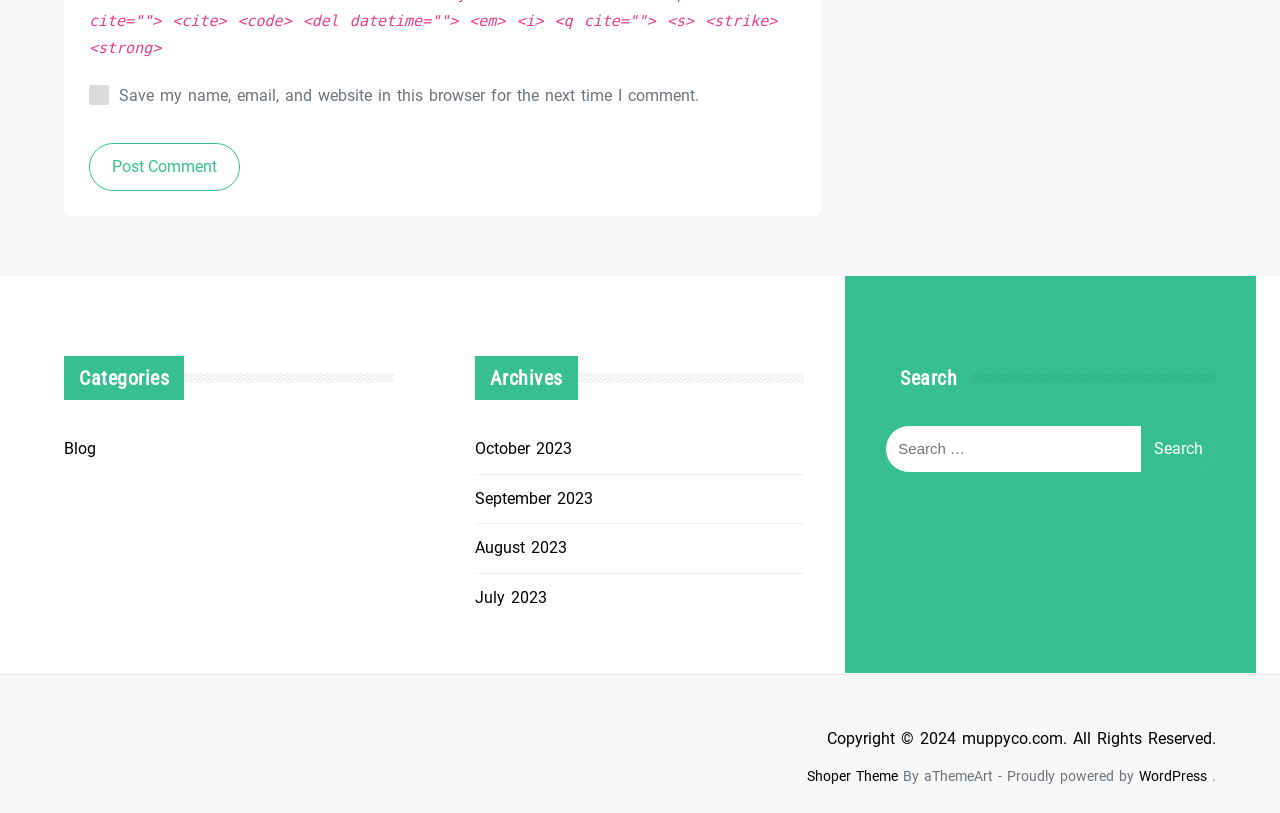Find the bounding box coordinates for the area you need to click to carry out the instruction: "Visit the October 2023 page". The coordinates should be four float numbers between 0 and 1, indicated as [left, top, right, bottom].

[0.371, 0.54, 0.447, 0.563]